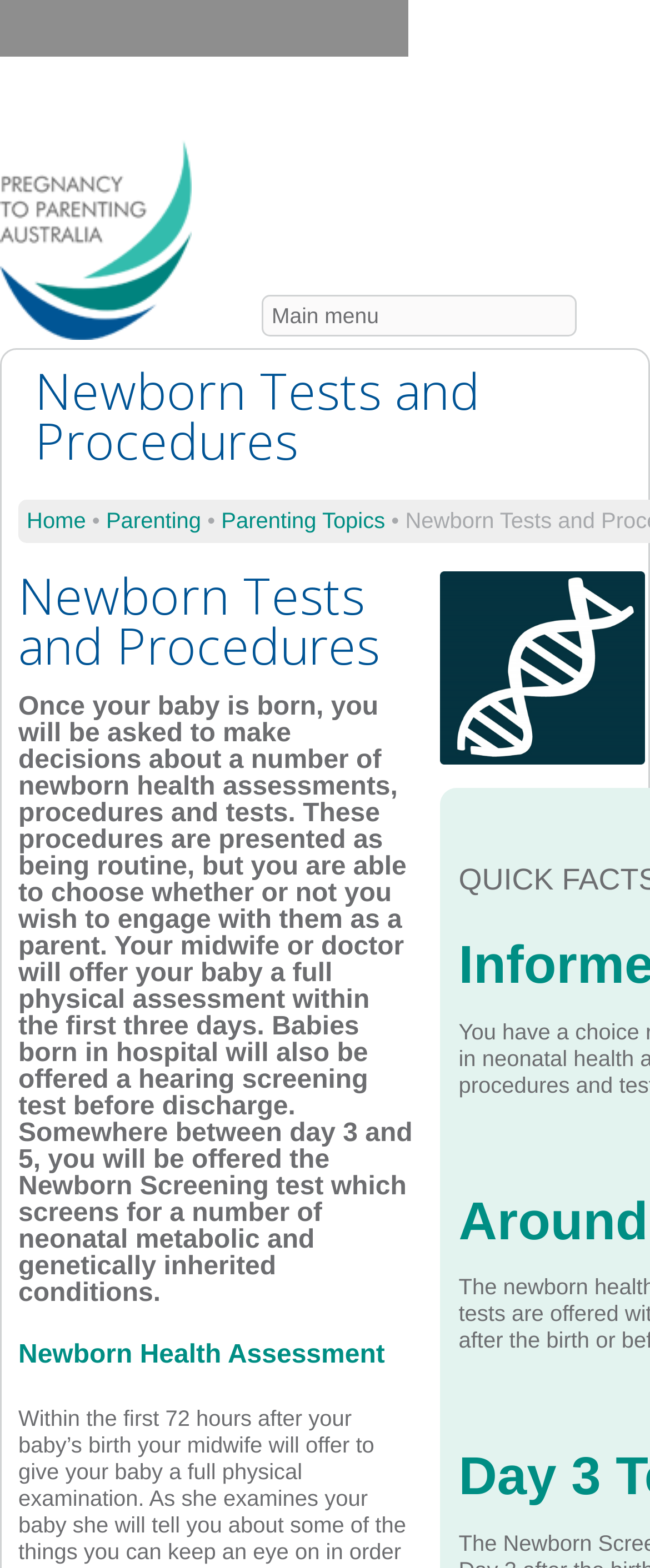What is the first health assessment conducted on newborns?
Using the image as a reference, answer the question with a short word or phrase.

Full physical assessment